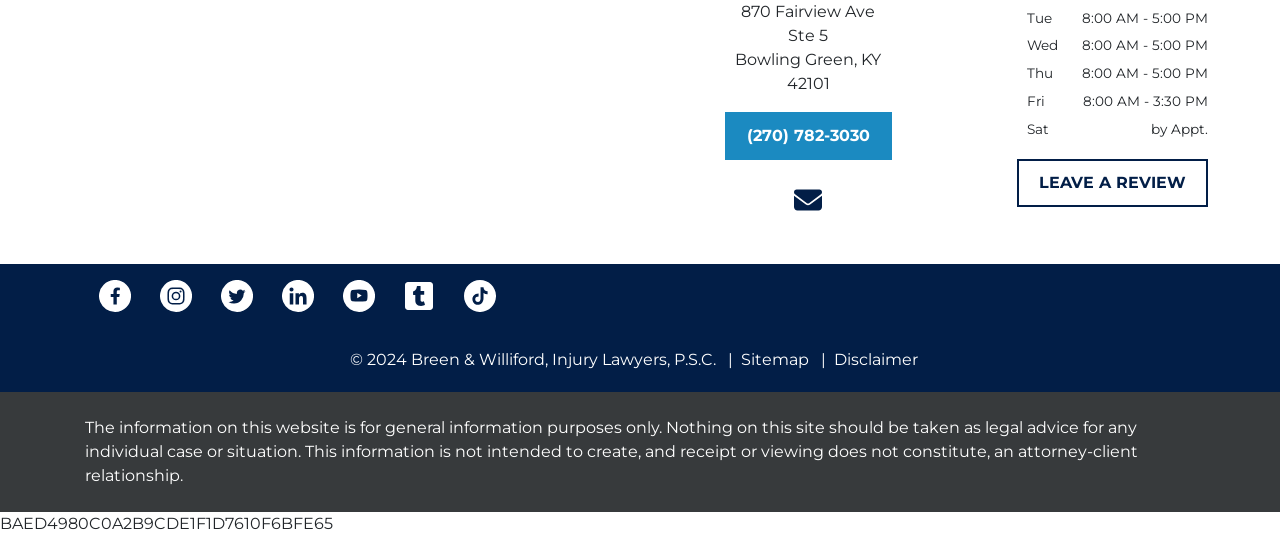Pinpoint the bounding box coordinates of the clickable area necessary to execute the following instruction: "Call the office". The coordinates should be given as four float numbers between 0 and 1, namely [left, top, right, bottom].

[0.566, 0.209, 0.696, 0.299]